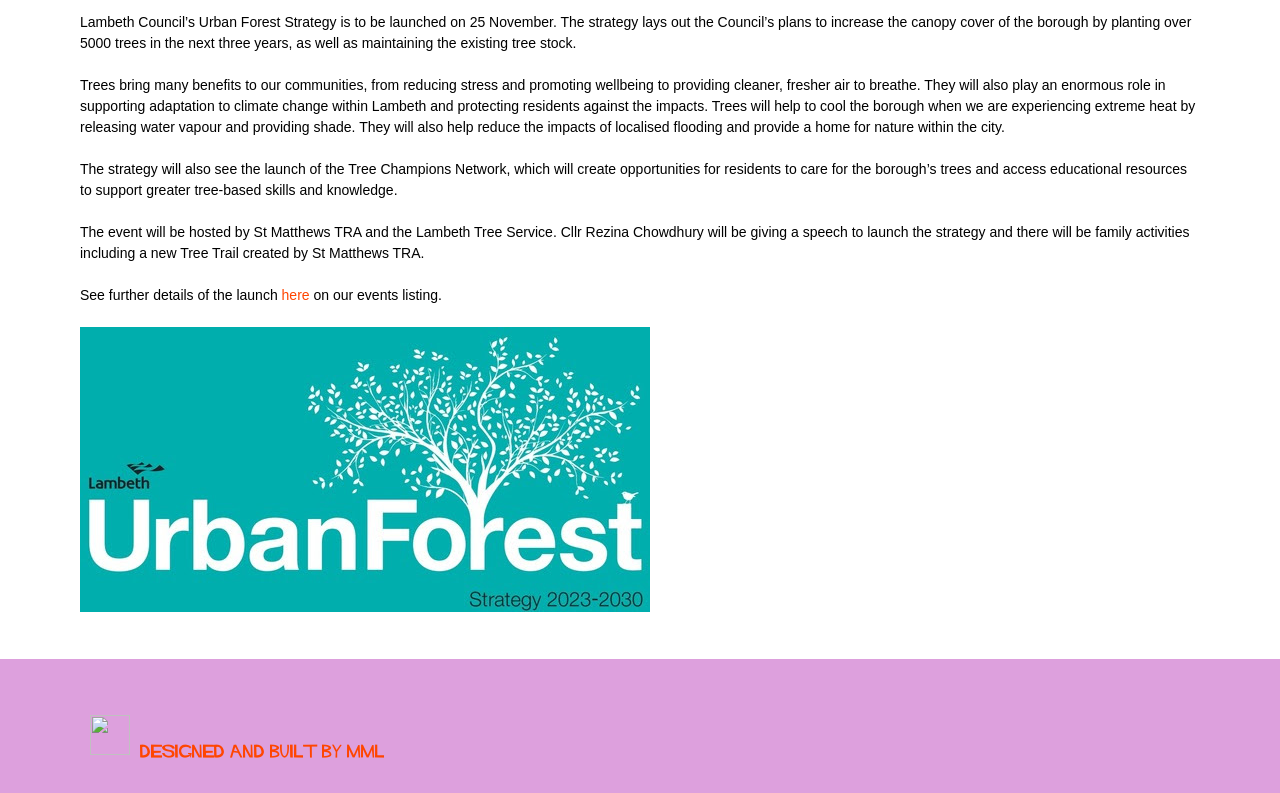Find the bounding box coordinates of the UI element according to this description: "Pin it Pin on Pinterest".

None